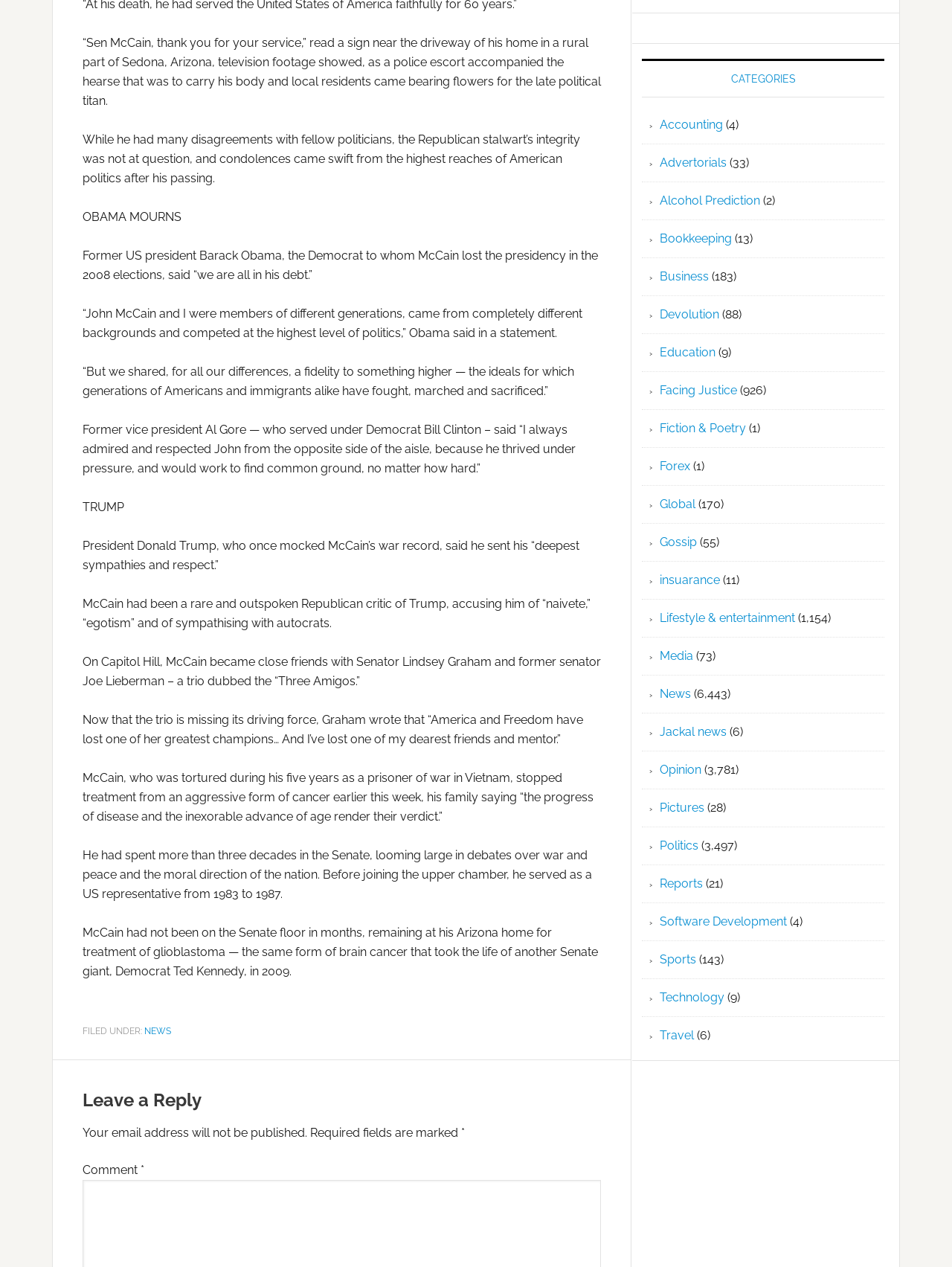Determine the bounding box coordinates of the UI element that matches the following description: "Fiction & Poetry". The coordinates should be four float numbers between 0 and 1 in the format [left, top, right, bottom].

[0.693, 0.333, 0.784, 0.344]